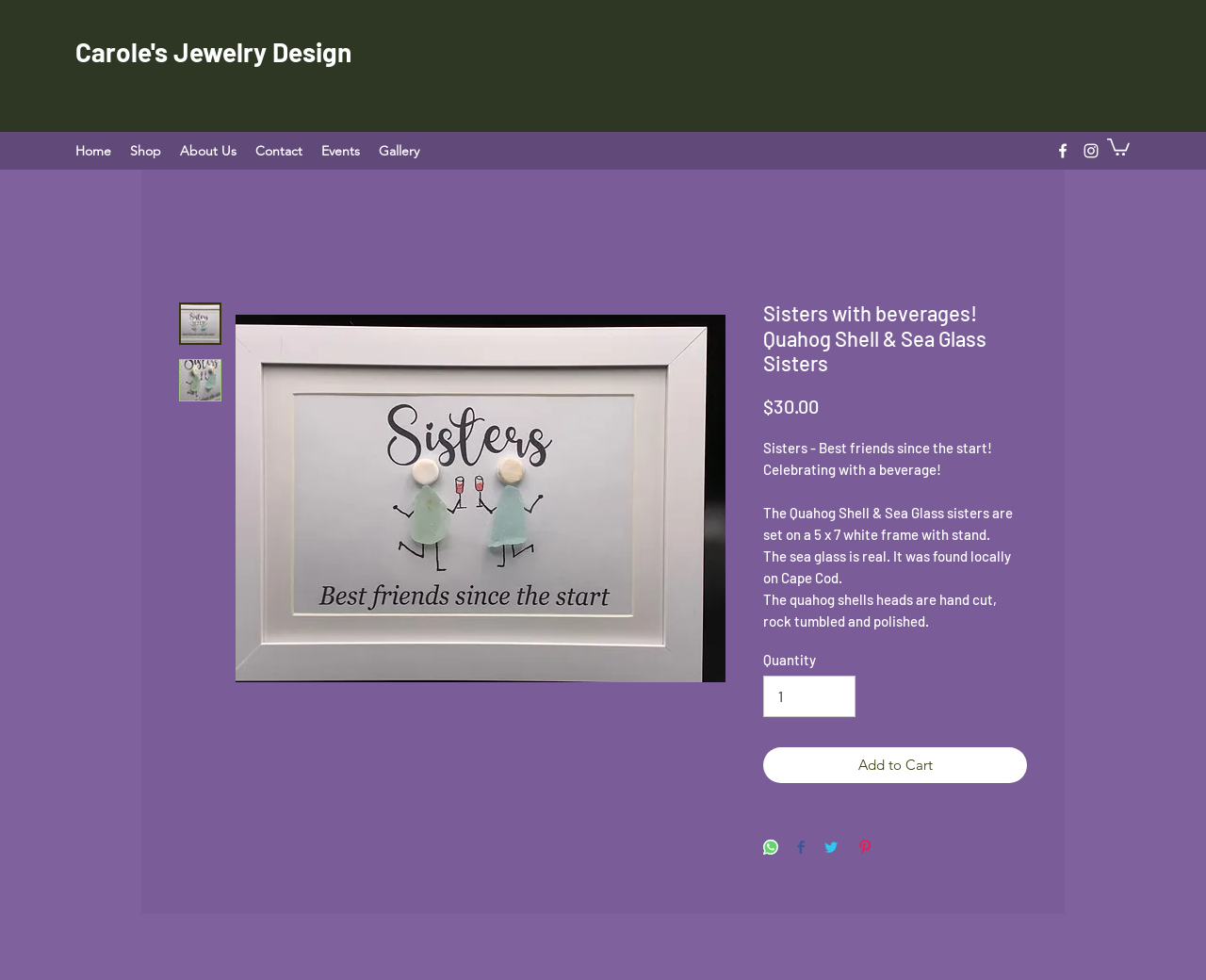Detail the features and information presented on the webpage.

This webpage is about a product called "Sisters with beverages! Quahog Shell & Sea Glass Sisters" from Carole's Jewelry Design. At the top left, there is a heading with the company name, and a link to the homepage. Next to it, there is a navigation menu with links to "Shop", "About Us", "Contact", "Events", and "Gallery". 

On the top right, there is a social bar with links to Facebook and Instagram, each accompanied by an image of the respective social media platform's logo. 

Below the navigation menu, there is a large article section that takes up most of the page. It features a product image of the "Sisters with beverages! Quahog Shell & Sea Glass Sisters" on the left, and product details on the right. The product details include a heading with the product name, a price of $30.00, and a description of the product, which is a set of sisters figurines made with real sea glass and quahog shells, set on a 5 x 7 white frame with stand. 

There are also several buttons below the product description, including "Add to Cart", "Share on WhatsApp", "Share on Facebook", "Share on Twitter", and "Pin on Pinterest". Each share button has an accompanying image of the respective social media platform's logo.